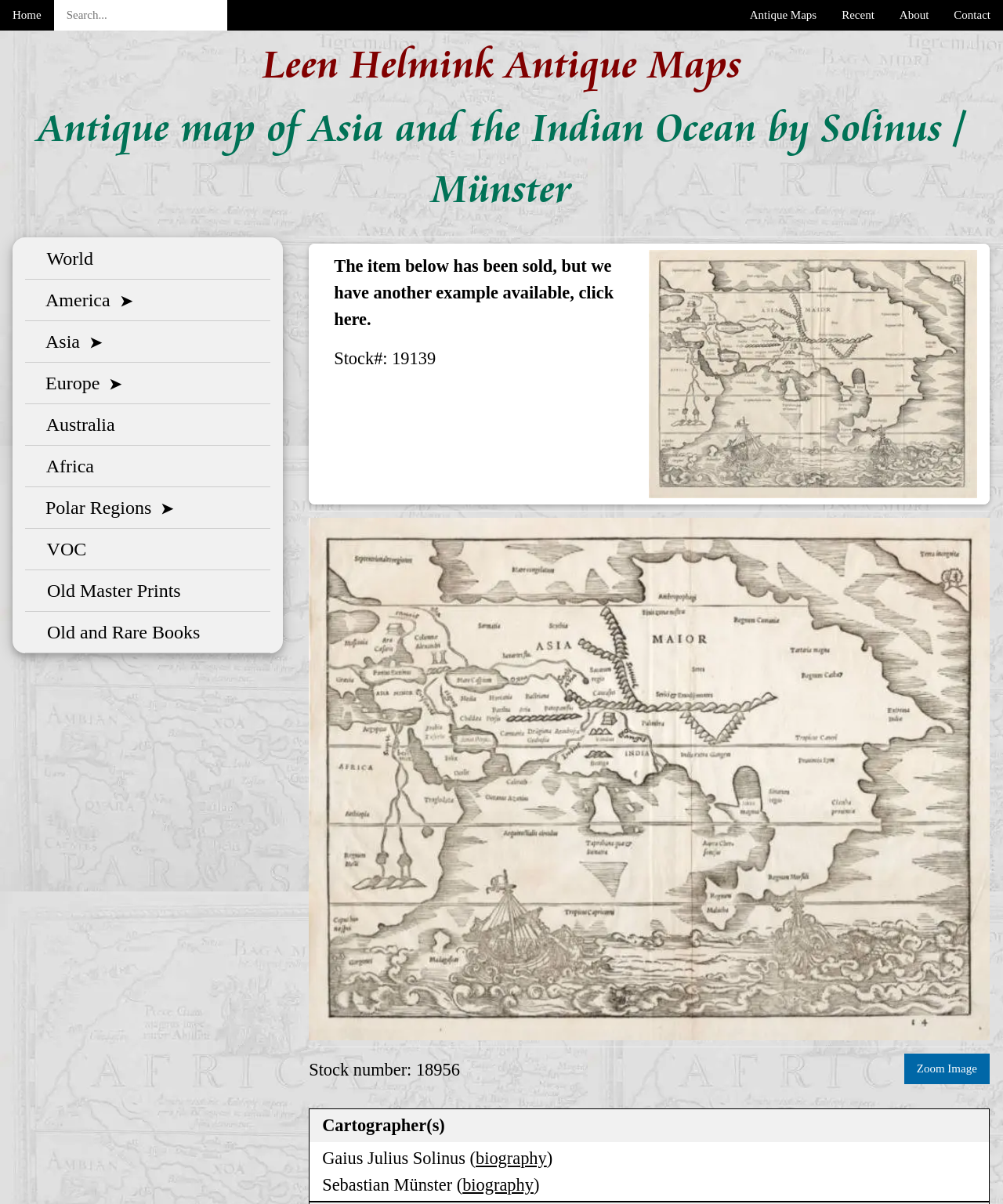Write a detailed summary of the webpage, including text, images, and layout.

This webpage is about an antique map of Asia and the Indian Ocean by Solinus/Münster for sale. At the top, there are five links: "Home", "Contact", "About", "Recent", and "Antique Maps", aligned horizontally across the page. Below these links, there is a search box with a placeholder text "Search...". 

The main content of the page is divided into two sections. On the left, there is a heading "Leen Helmink Antique Maps" followed by another heading "Antique map of Asia and the Indian Ocean by Solinus / Münster". Below these headings, there is a horizontal separator line. 

On the right side of the page, there is a link "The item below has been sold, but we have another example available, click here. Stock#: 19139 Antique map of Asia and the Indian Ocean by Solinus / Münster" with a heading and an image of the antique map. Below this link, there is another horizontal separator line. 

Further down, there is another link "Antique map of Asia and the Indian Ocean by Solinus / Münster" with a larger image of the antique map. Below this link, there is a horizontal separator line, followed by a text "Stock number: 18956". 

On the bottom left, there is a section with a heading "Cartographer(s)" followed by text "Gaius Julius Solinus" and "Sebastian Münster" with links to their biographies. 

On the bottom right, there are several checkboxes with links to different regions, including America, Asia, Europe, Australia, Africa, and Polar Regions, each with sub-links to more specific regions.